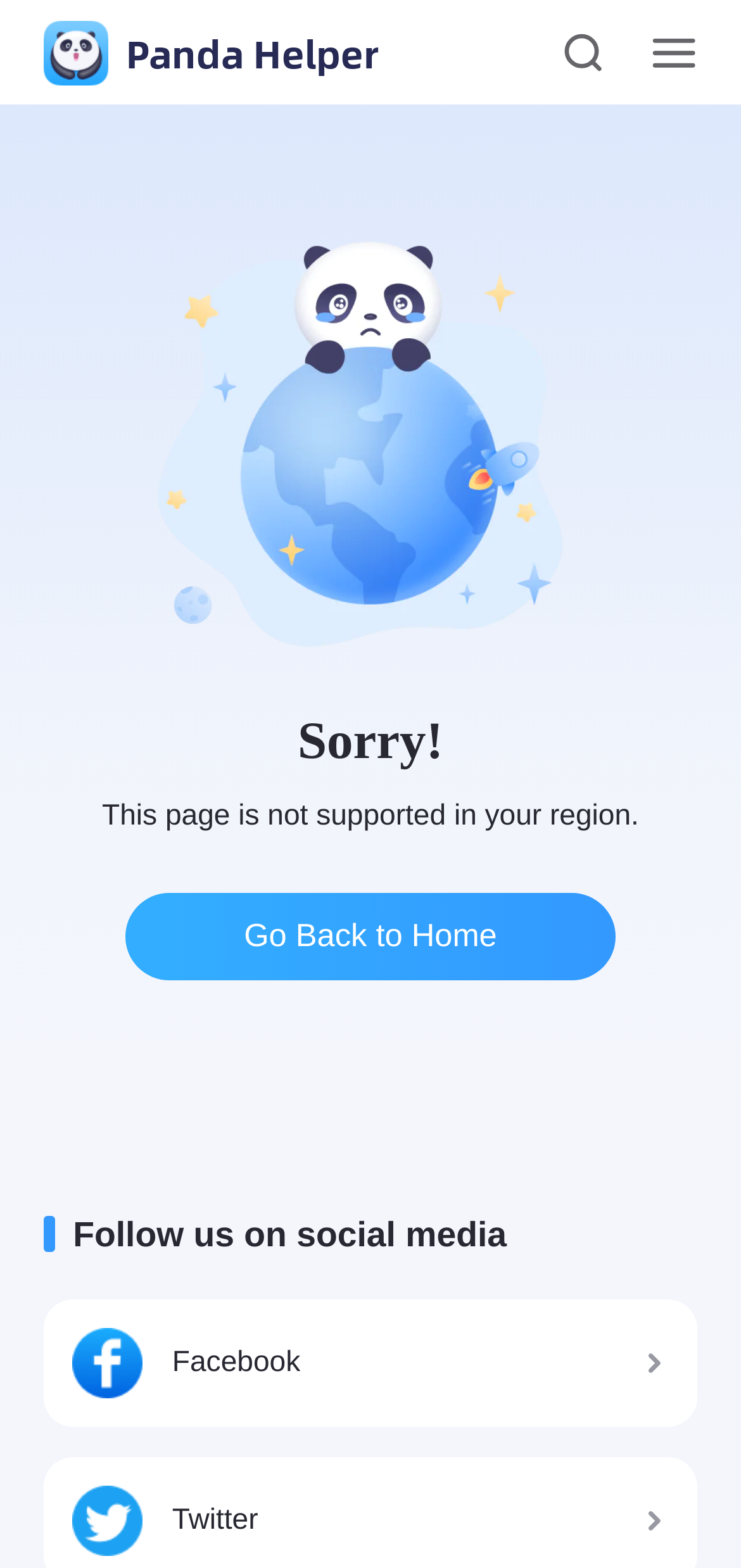Refer to the image and provide a thorough answer to this question:
What is the button text below the error message?

I found the button text by looking at the button element with the text 'Go Back to Home' which is located at coordinates [0.169, 0.569, 0.831, 0.625] within the main element, below the error message.